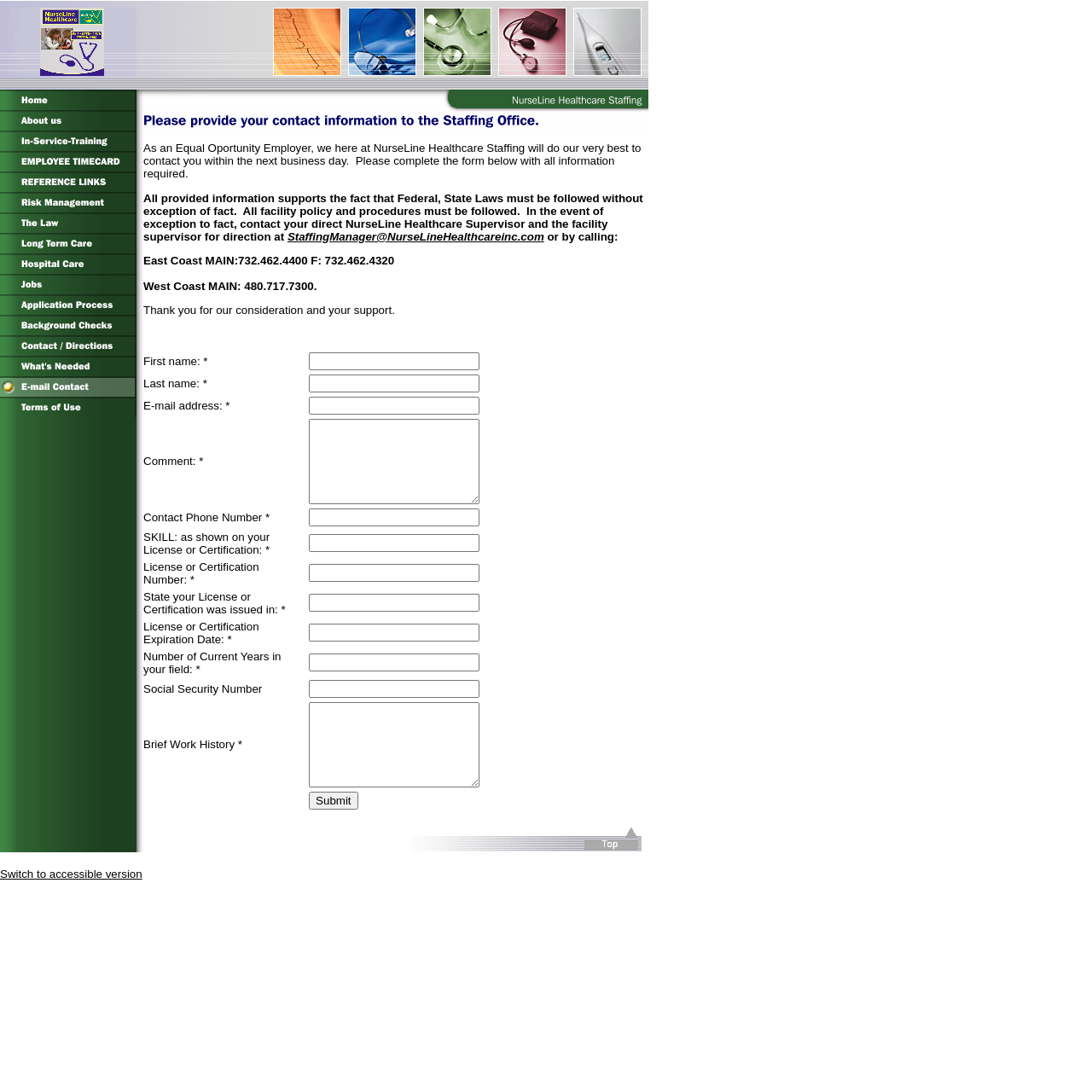What is the 'In-Service-Training' section for?
Please use the visual content to give a single word or phrase answer.

Employee training